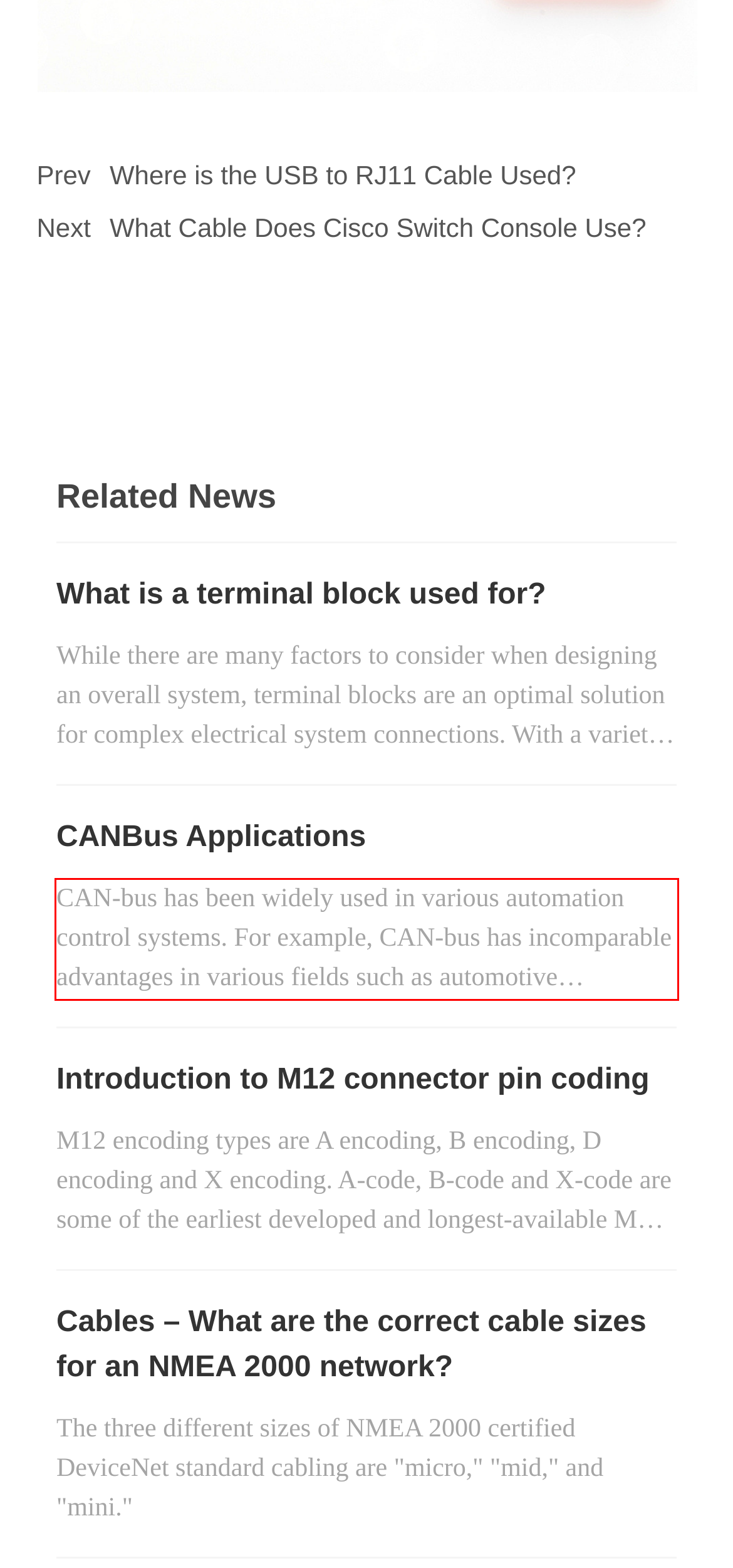Using the provided webpage screenshot, identify and read the text within the red rectangle bounding box.

CAN-bus has been widely used in various automation control systems. For example, CAN-bus has incomparable advantages in various fields such as automotive electronics, automatic control, smart buildings, power systems, and security monitoring.